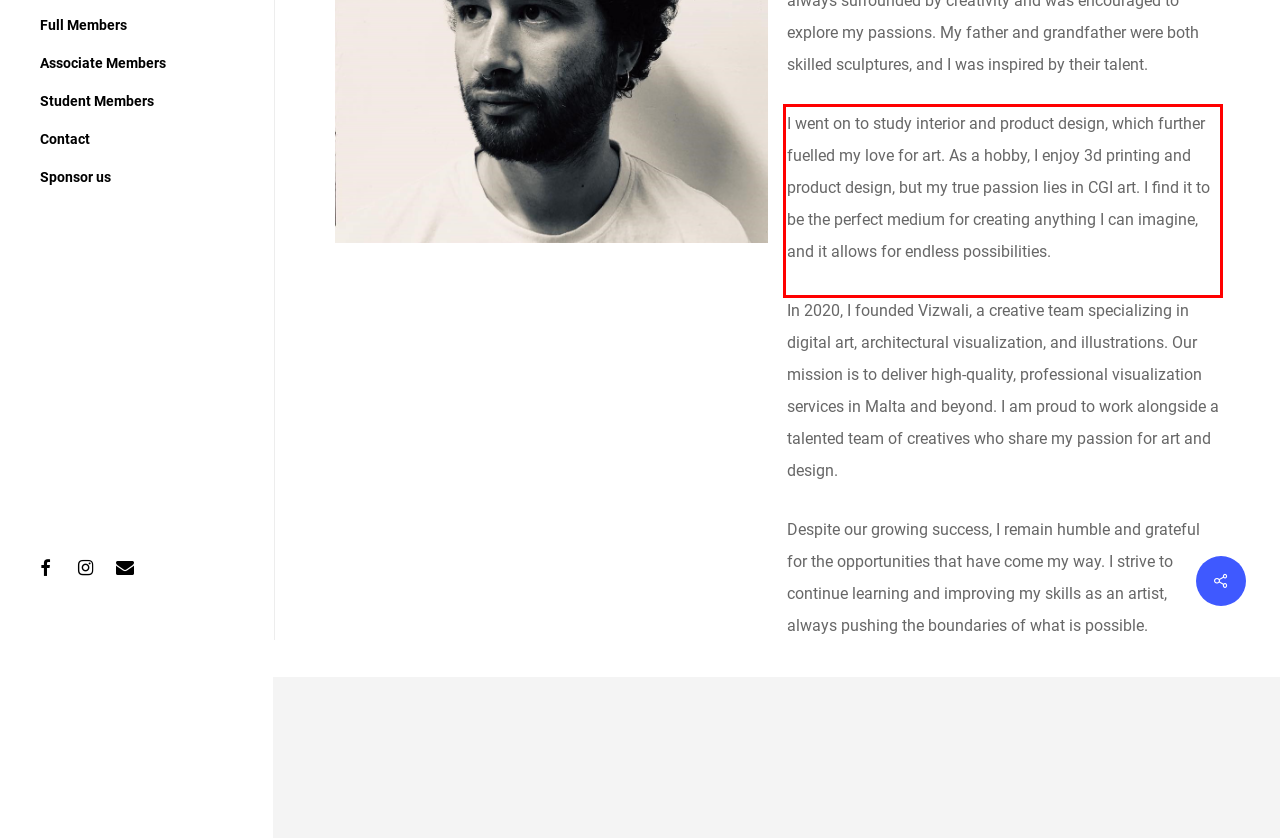Your task is to recognize and extract the text content from the UI element enclosed in the red bounding box on the webpage screenshot.

I went on to study interior and product design, which further fuelled my love for art. As a hobby, I enjoy 3d printing and product design, but my true passion lies in CGI art. I find it to be the perfect medium for creating anything I can imagine, and it allows for endless possibilities.